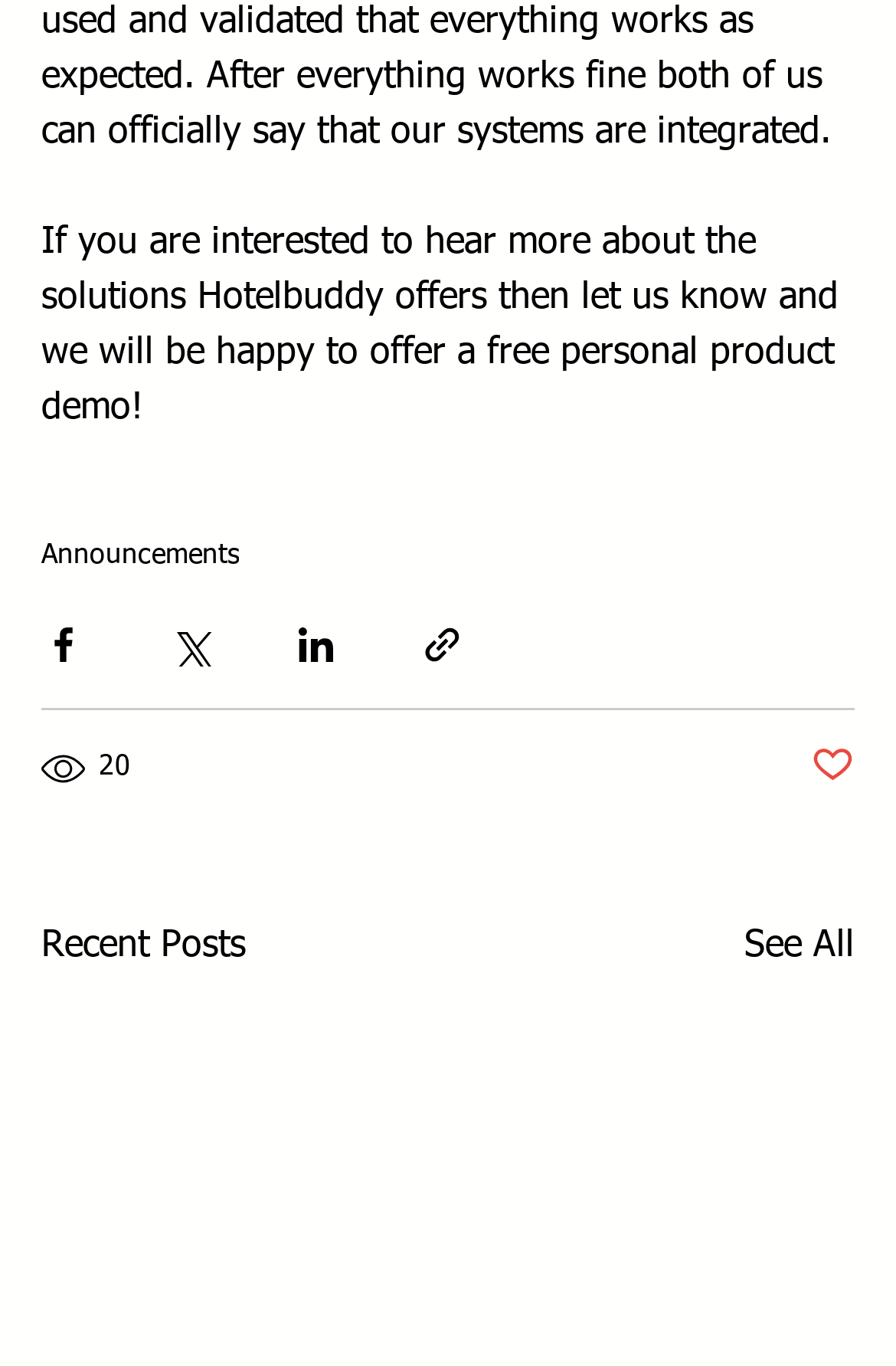Answer the question briefly using a single word or phrase: 
What is the section below the 'Recent Posts' heading?

A list of posts